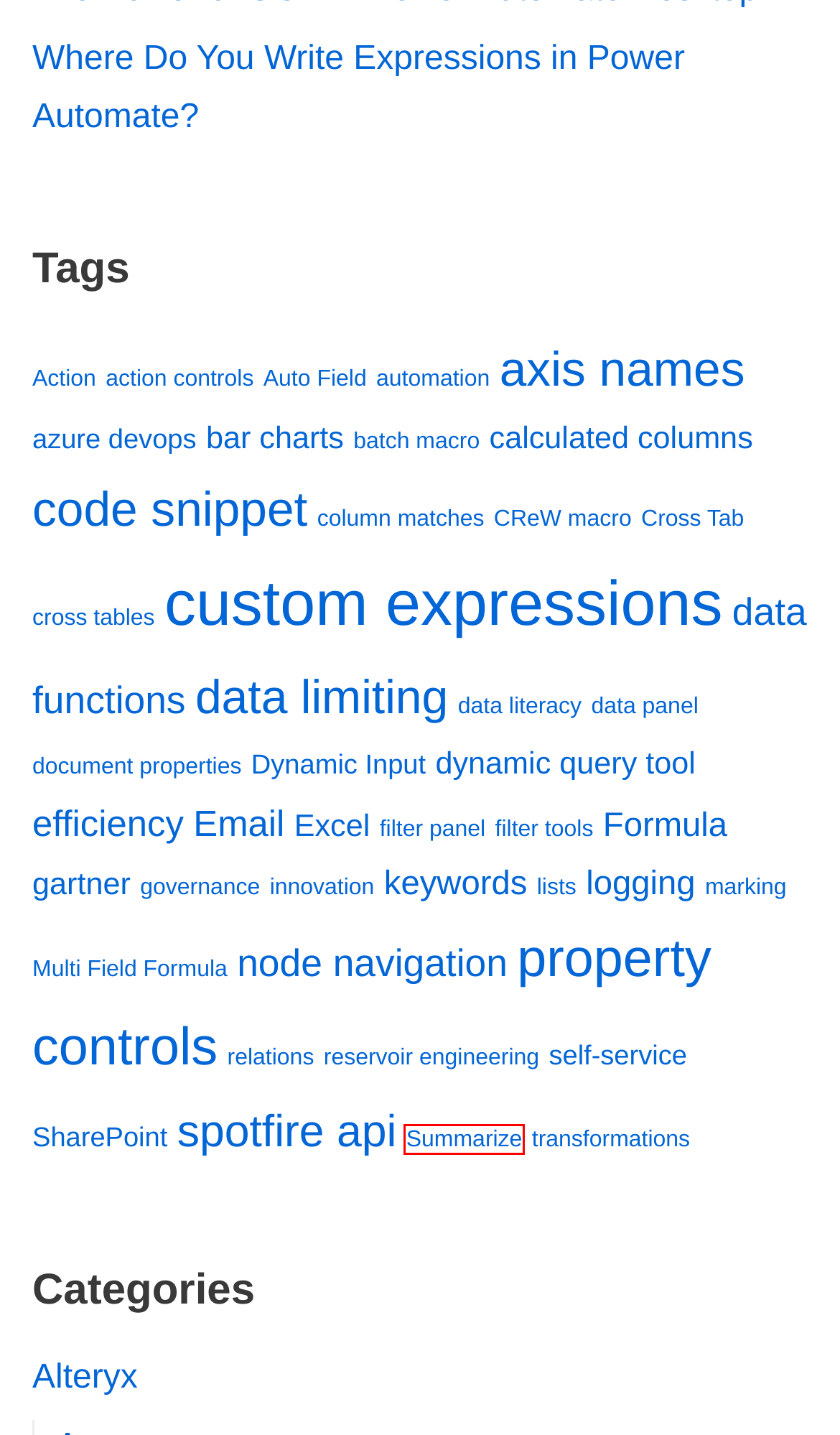Observe the webpage screenshot and focus on the red bounding box surrounding a UI element. Choose the most appropriate webpage description that corresponds to the new webpage after clicking the element in the bounding box. Here are the candidates:
A. Summarize » The Analytics Corner
B. efficiency » The Analytics Corner
C. Where Do You Write Expressions in Power Automate? » The Analytics Corner
D. custom expressions » The Analytics Corner
E. Action » The Analytics Corner
F. reservoir engineering » The Analytics Corner
G. SharePoint » The Analytics Corner
H. governance » The Analytics Corner

A